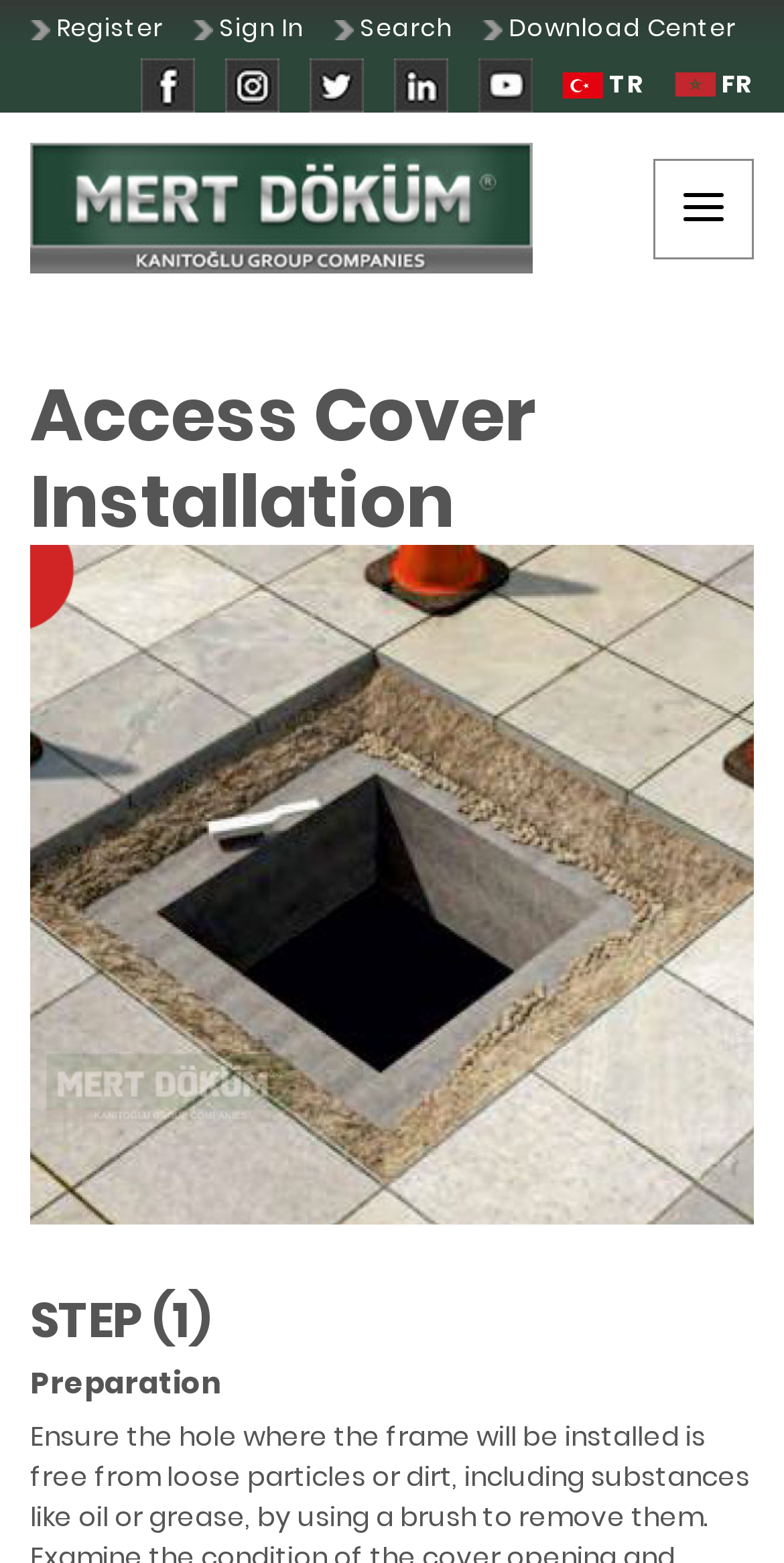Identify the coordinates of the bounding box for the element that must be clicked to accomplish the instruction: "Sign in to the website".

[0.279, 0.0, 0.387, 0.036]